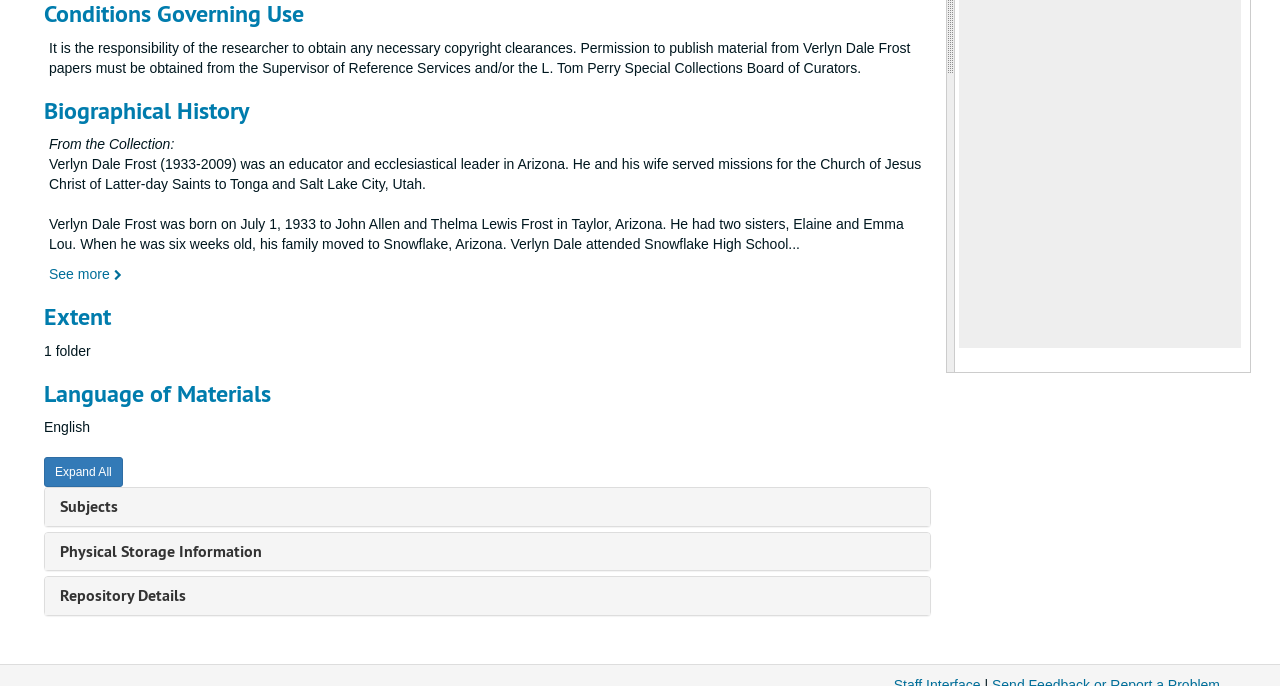Please provide the bounding box coordinates for the UI element as described: "Physical Storage Information". The coordinates must be four floats between 0 and 1, represented as [left, top, right, bottom].

[0.047, 0.788, 0.205, 0.819]